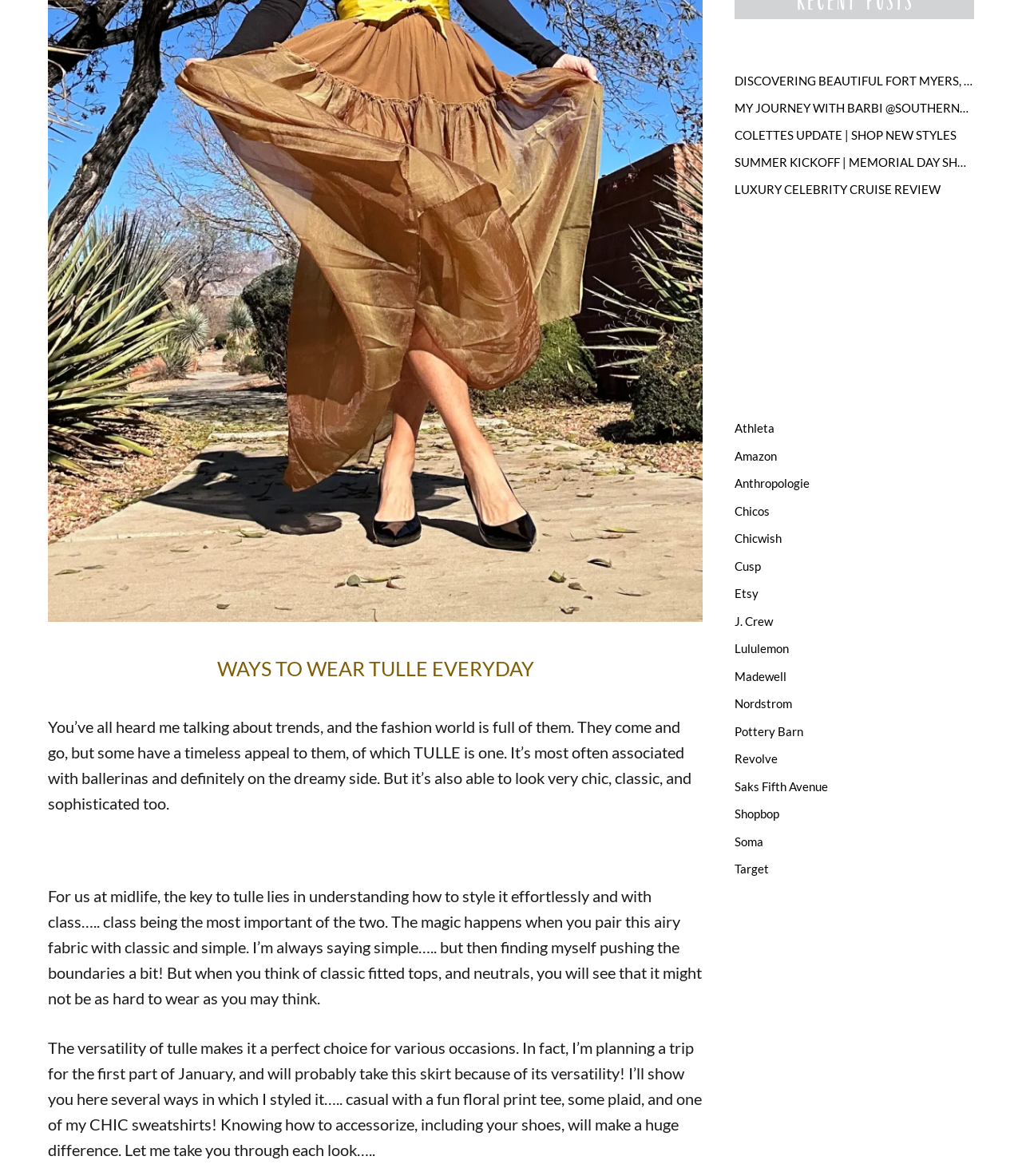Find the bounding box coordinates for the area that must be clicked to perform this action: "Click the link to discover beautiful Fort Myers, Florida".

[0.719, 0.06, 0.953, 0.077]